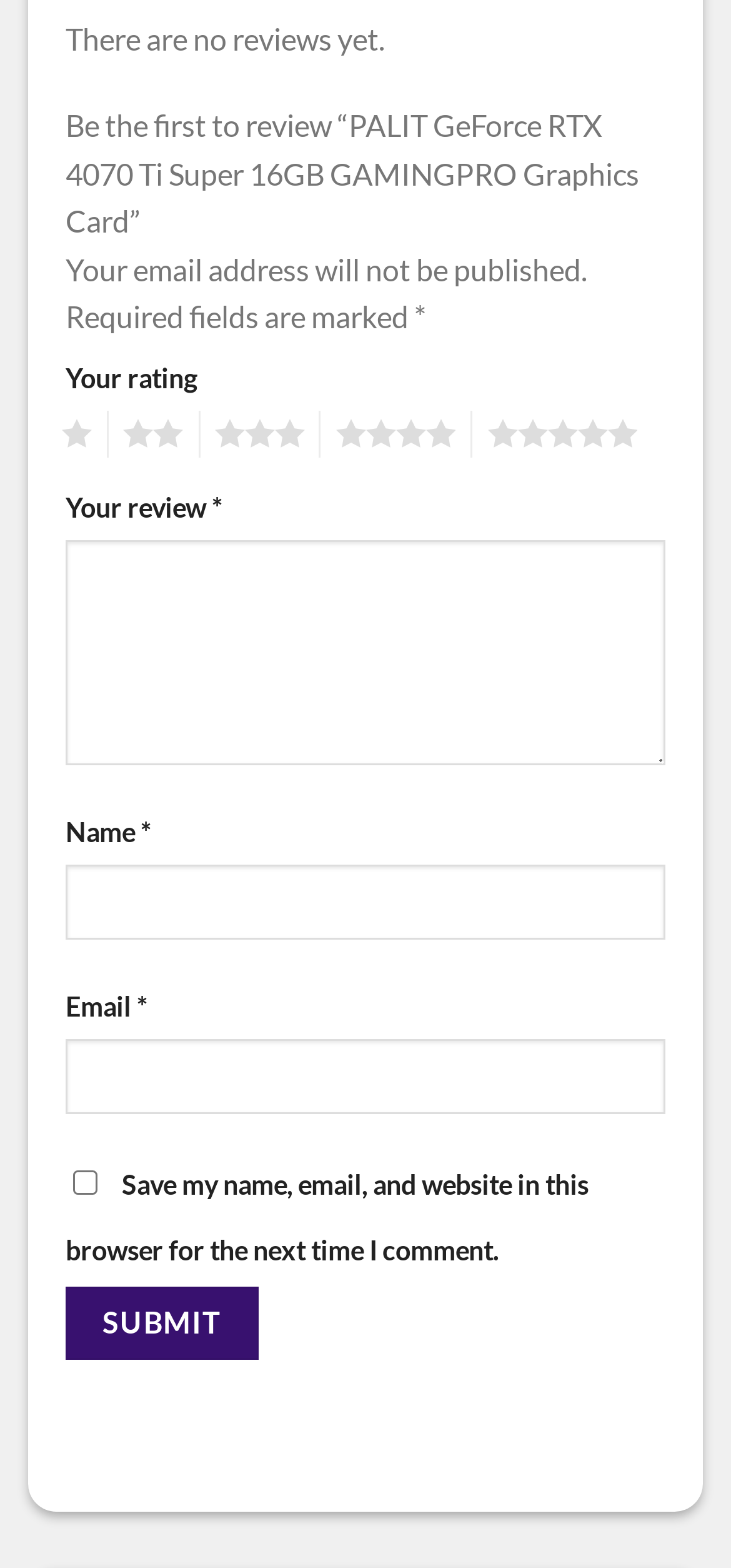Please use the details from the image to answer the following question comprehensively:
What is the minimum rating that can be given?

The webpage has a rating system with options from 1 to 5, and the minimum rating that can be given is 1, which is represented by the link '1'.